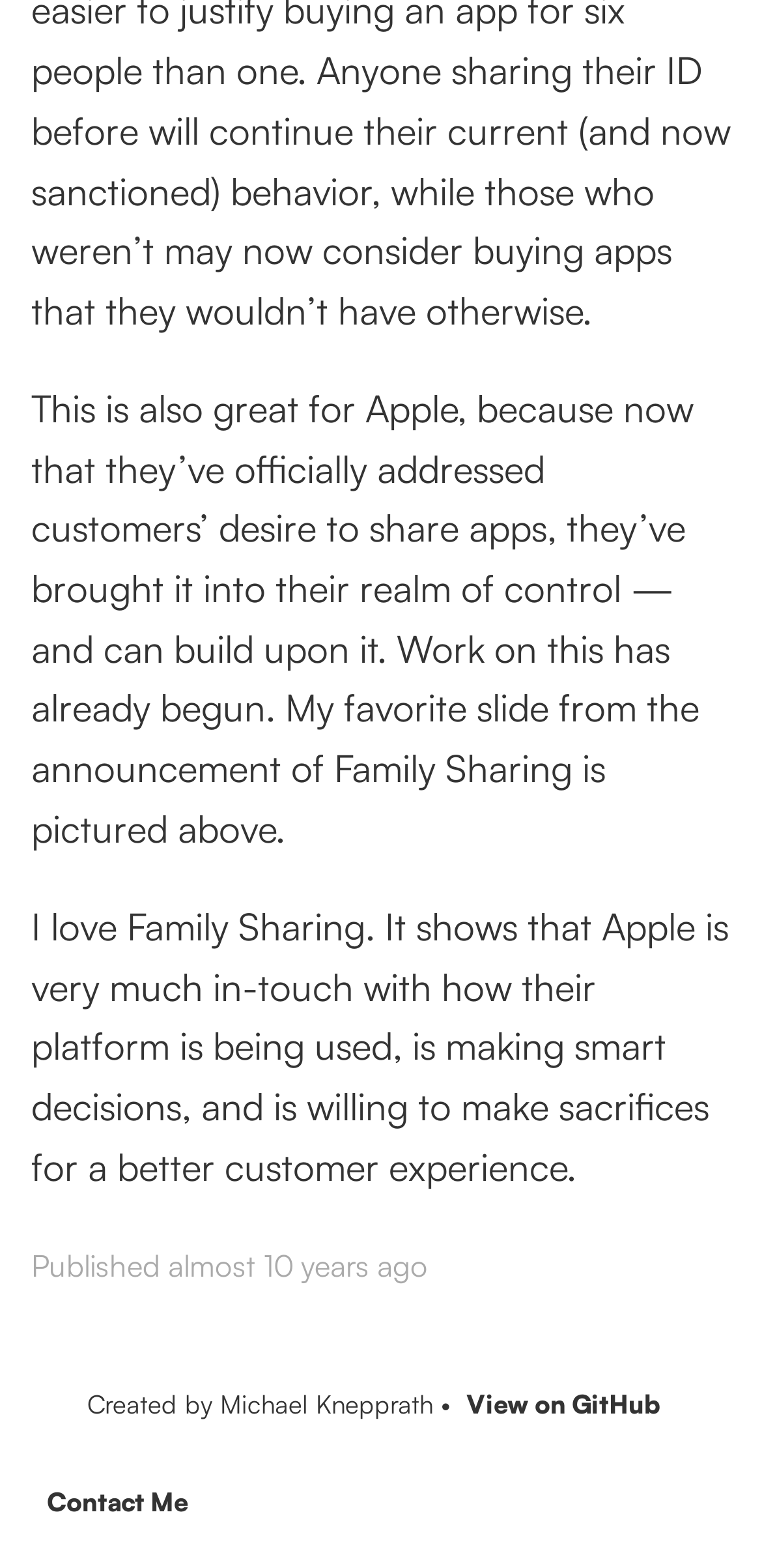From the image, can you give a detailed response to the question below:
What is the topic of the article?

The topic of the article can be inferred from the content of the article, which mentions 'Family Sharing' and discusses its implications for Apple.